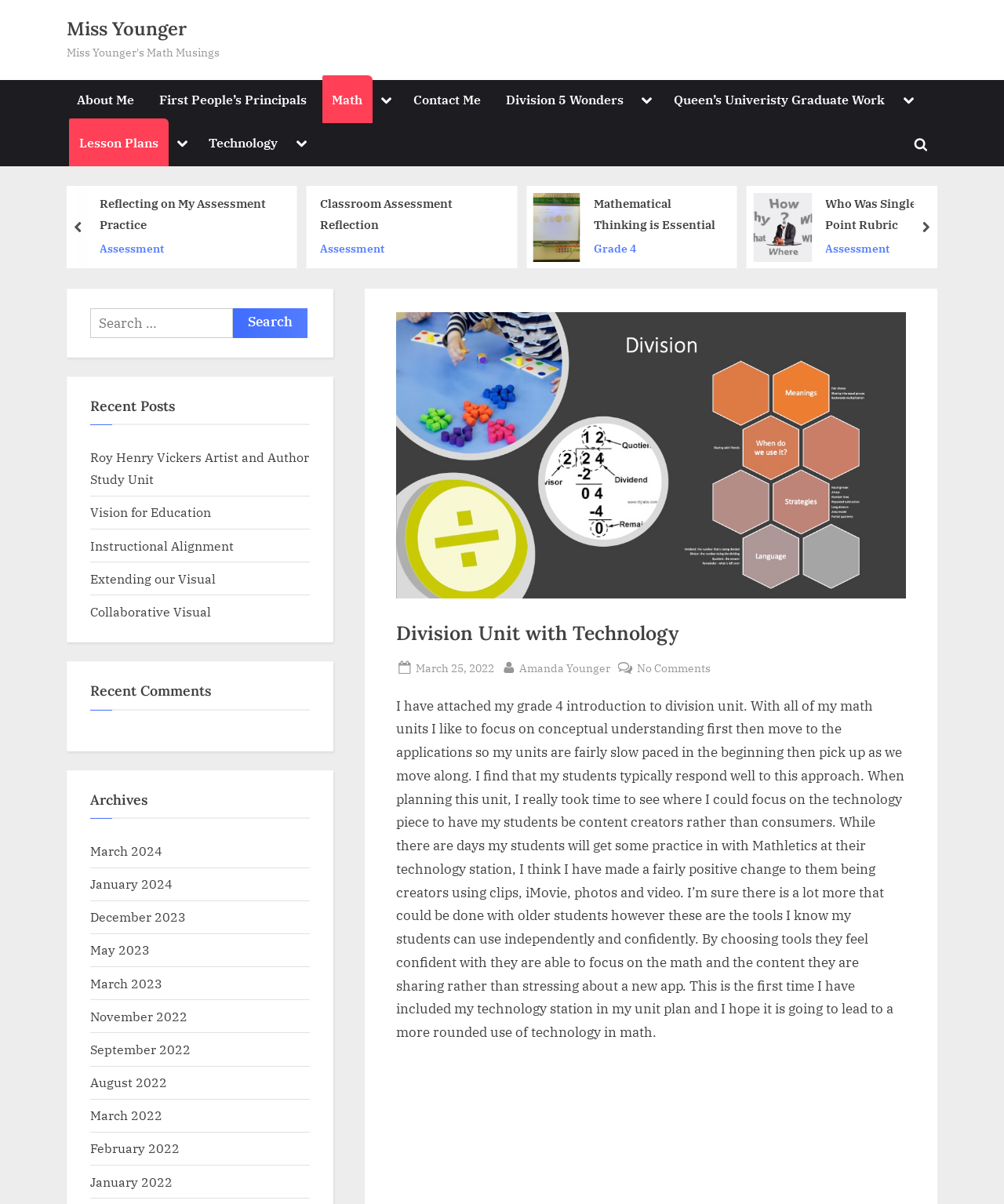Please provide the bounding box coordinates for the element that needs to be clicked to perform the following instruction: "Click on the 'About Me' link". The coordinates should be given as four float numbers between 0 and 1, i.e., [left, top, right, bottom].

[0.066, 0.066, 0.144, 0.102]